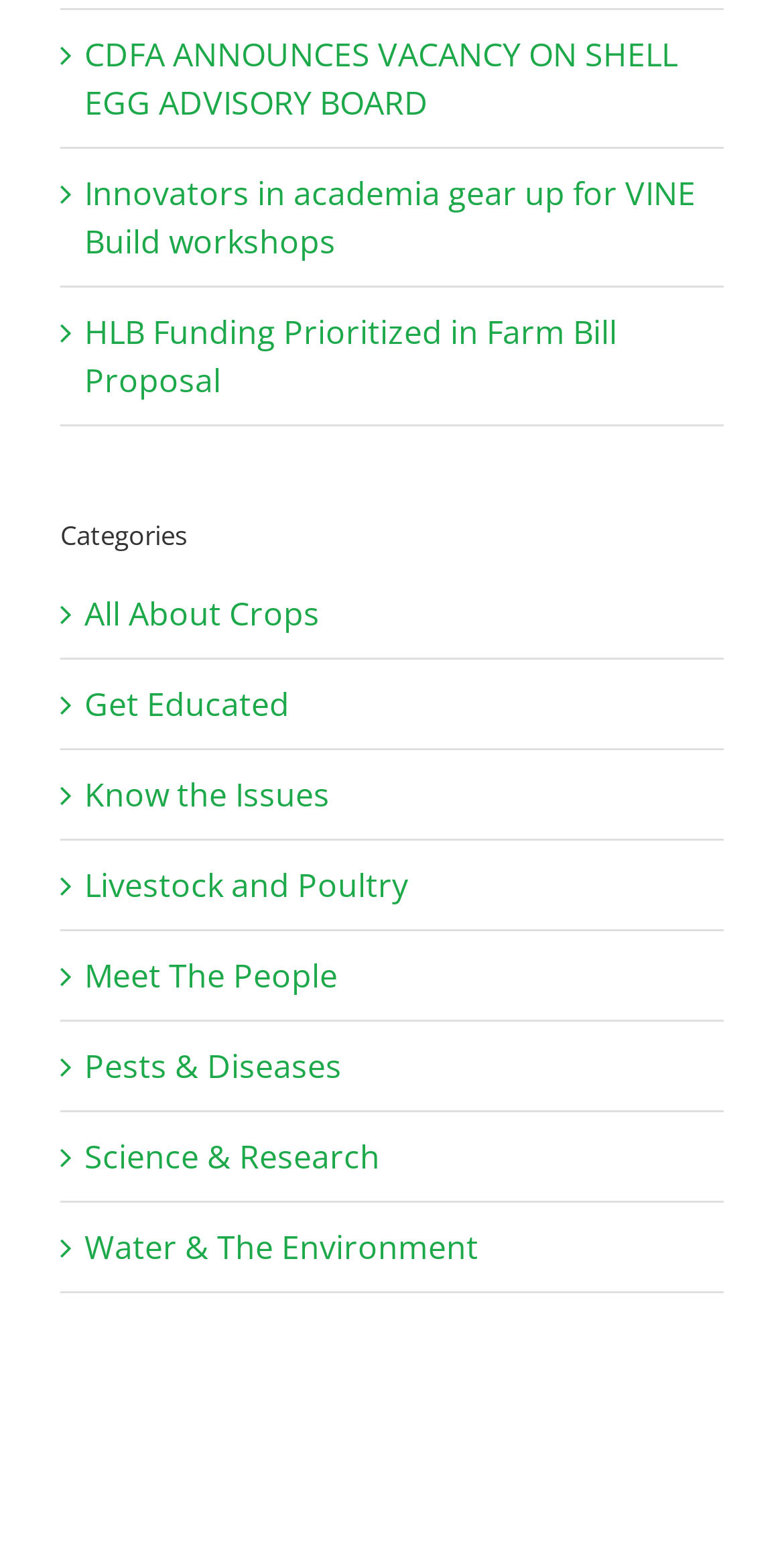Locate the bounding box coordinates of the item that should be clicked to fulfill the instruction: "Explore the Categories section".

[0.077, 0.333, 0.923, 0.358]